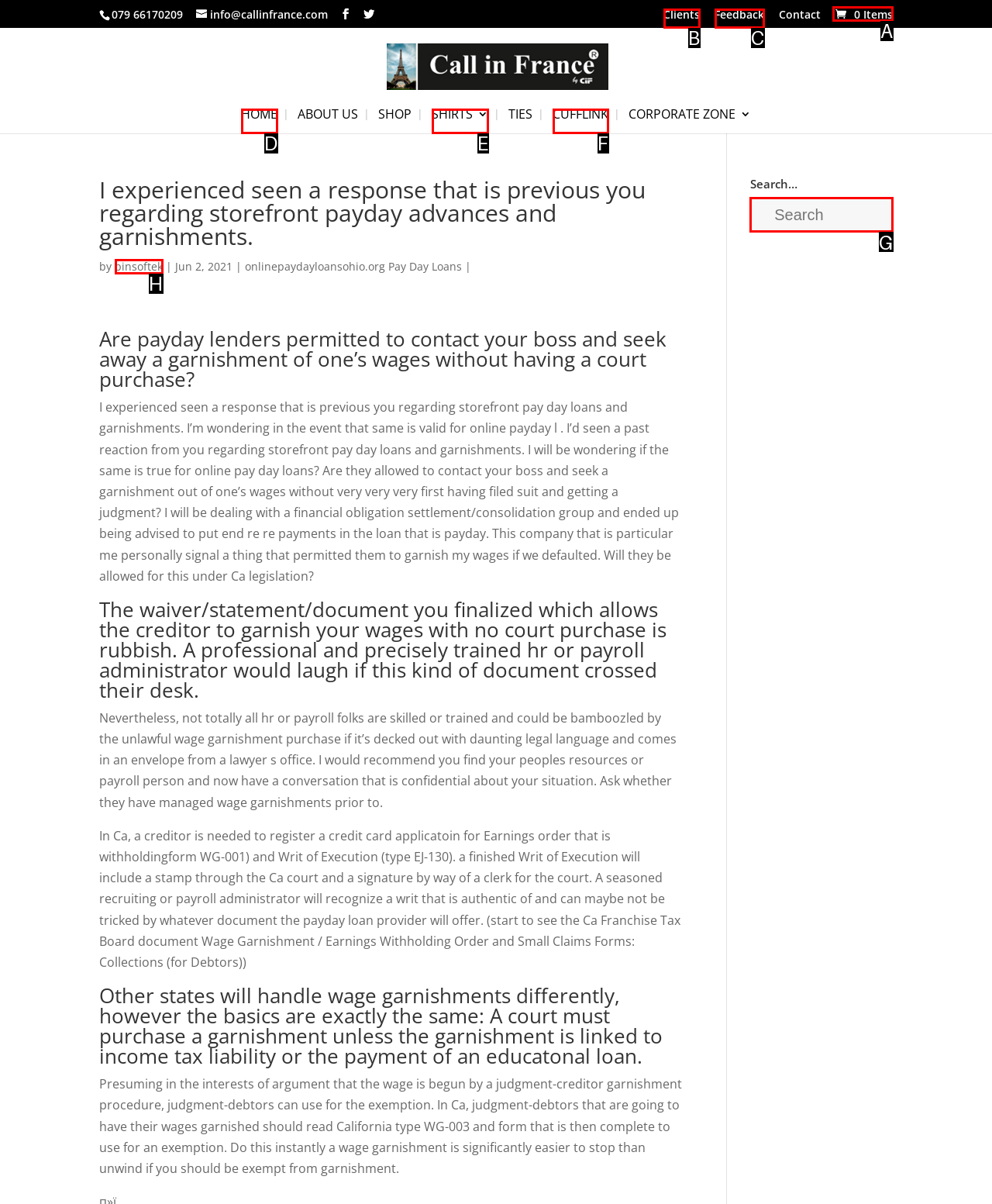Tell me which element should be clicked to achieve the following objective: Search for something
Reply with the letter of the correct option from the displayed choices.

G